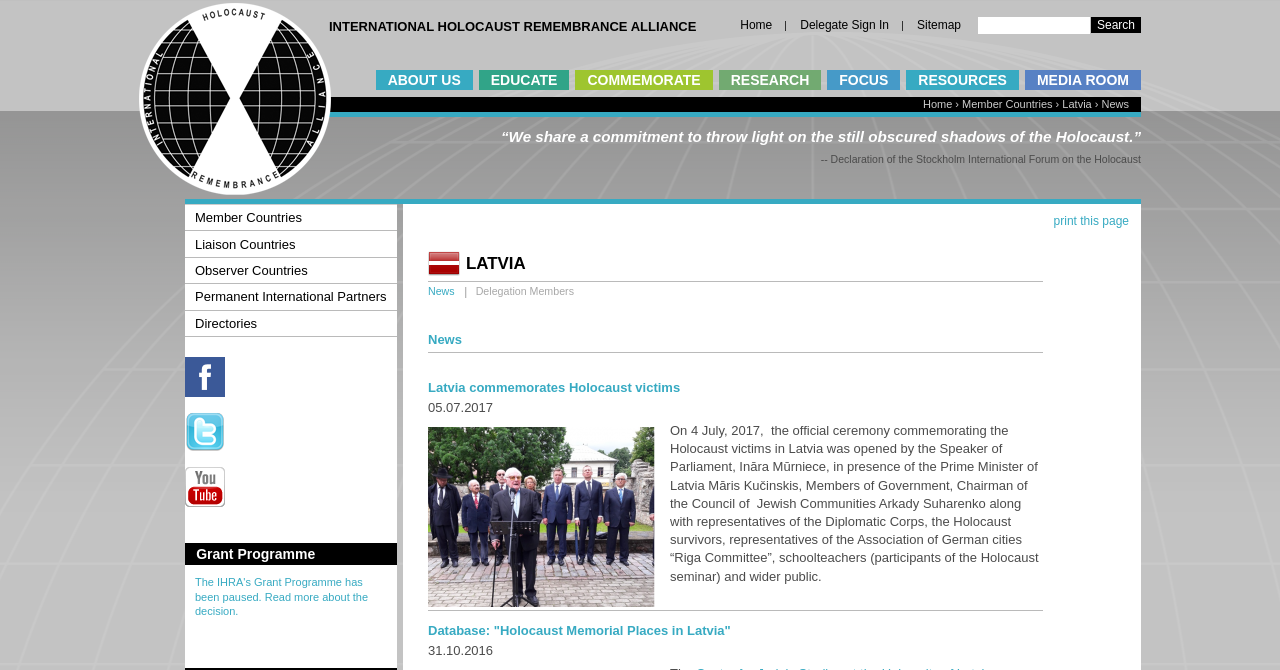Reply to the question with a single word or phrase:
What is the date of the news article?

05.07.2017